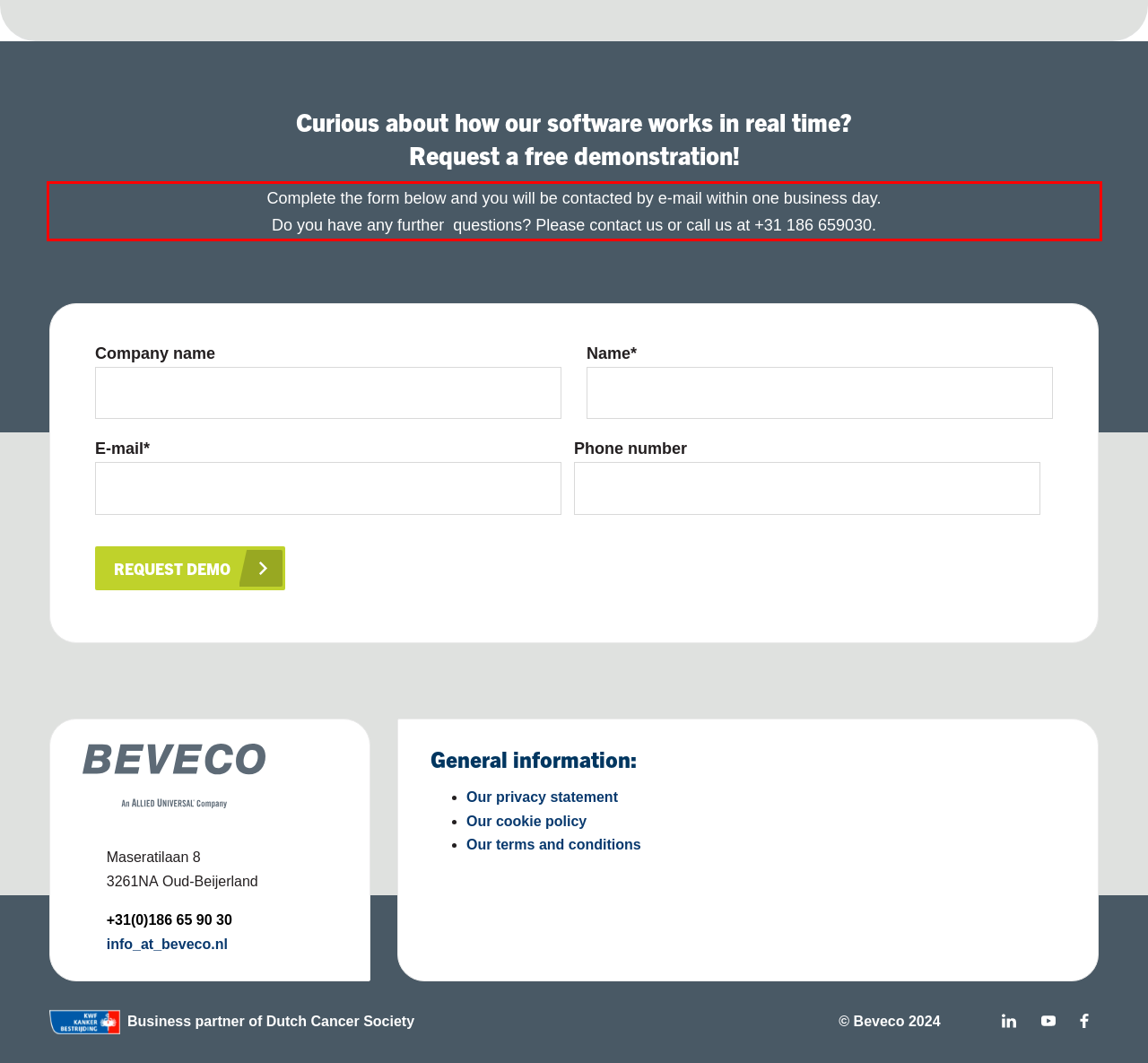Please analyze the provided webpage screenshot and perform OCR to extract the text content from the red rectangle bounding box.

Complete the form below and you will be contacted by e-mail within one business day. Do you have any further questions? Please contact us or call us at +31 186 659030.